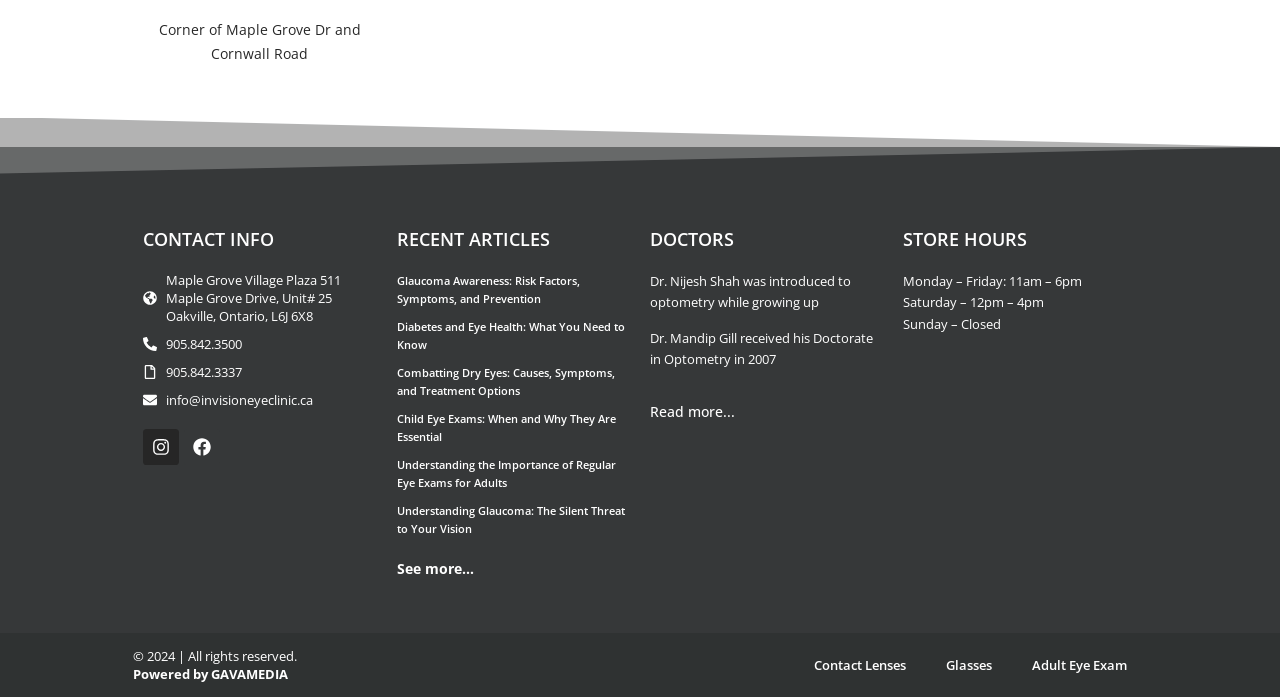Using the element description Bronymate visitors, predict the bounding box coordinates for the UI element. Provide the coordinates in (top-left x, top-left y, bottom-right x, bottom-right y) format with values ranging from 0 to 1.

None